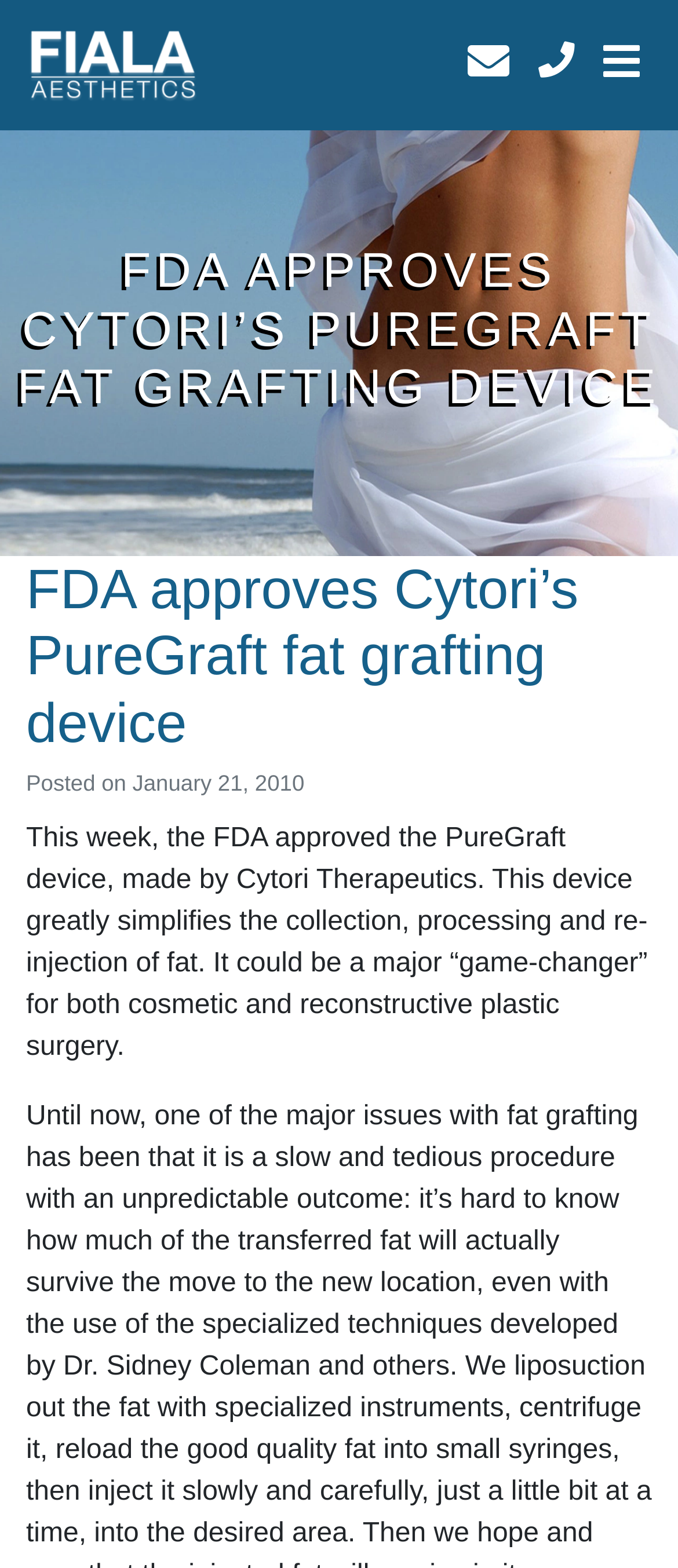Please determine the headline of the webpage and provide its content.

FDA APPROVES CYTORI’S PUREGRAFT FAT GRAFTING DEVICE